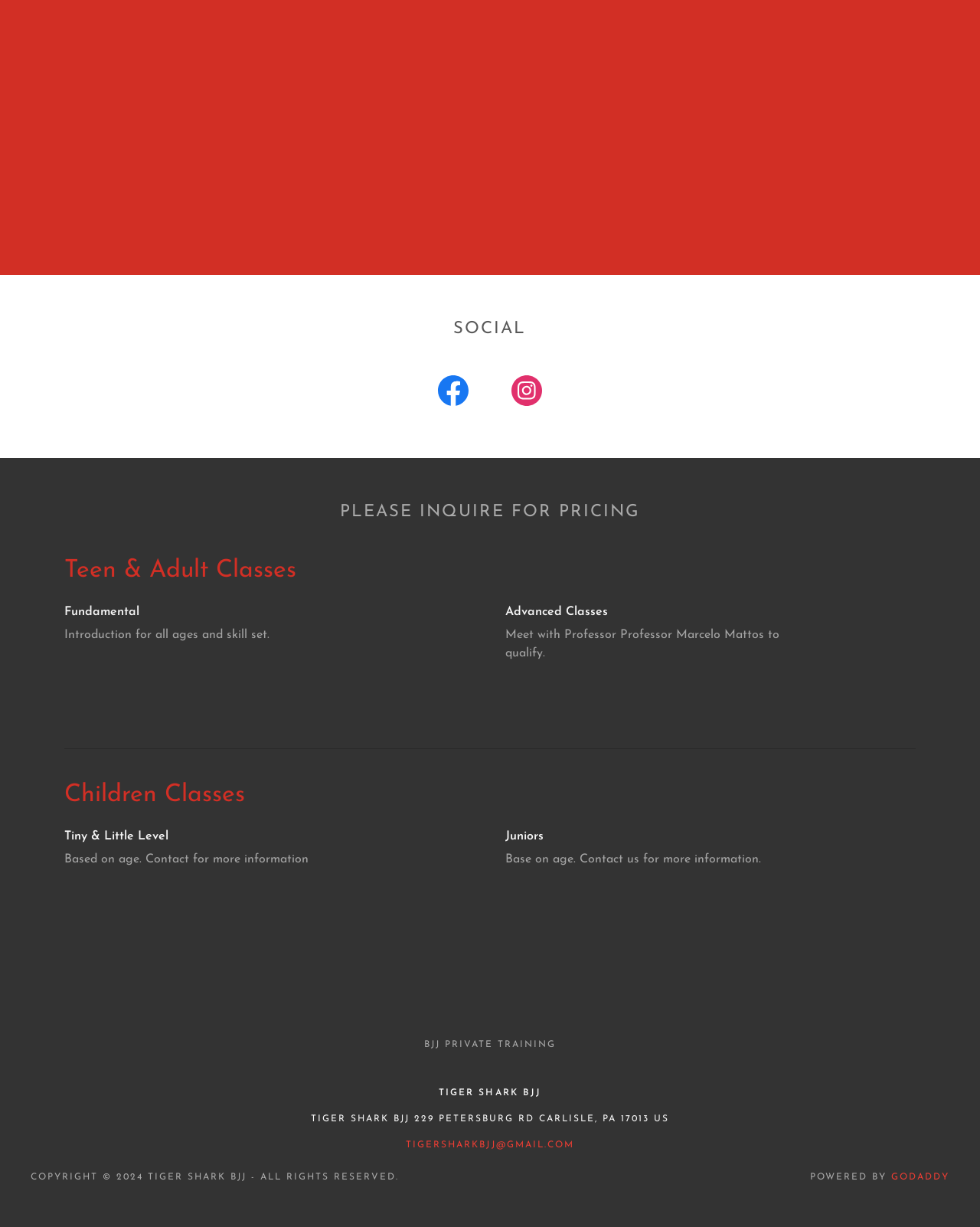What is the age range for 'Tiny & Little Level' classes?
Based on the image, provide a one-word or brief-phrase response.

Based on age